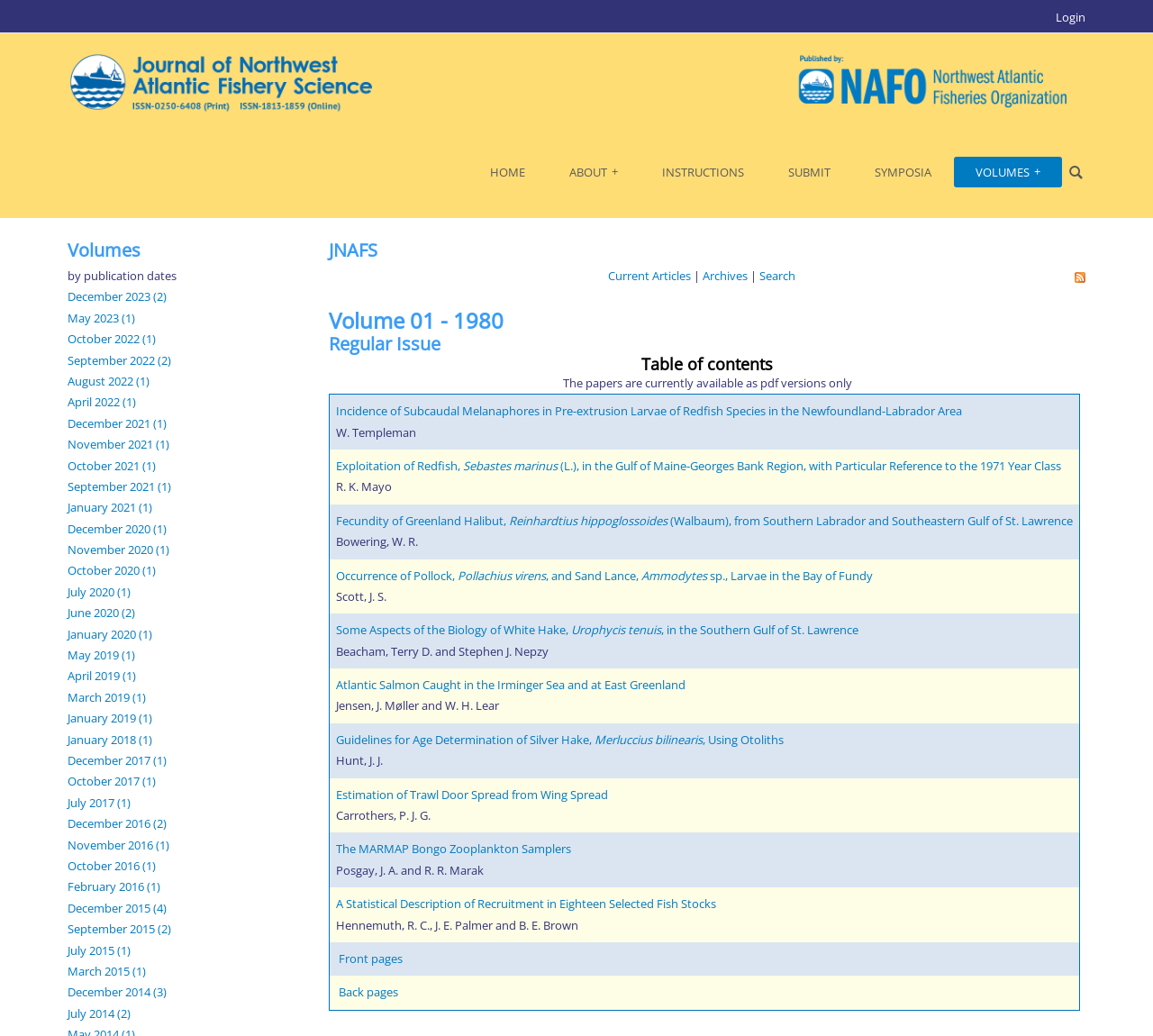Describe in detail what you see on the webpage.

The webpage appears to be a journal archive page, focusing on environmental, biological, economic, and social science aspects of living marine resources and ecosystems of the northwest Atlantic Ocean. 

At the top of the page, there is a header section with a login link at the top right corner, followed by a series of links including "JNAFS", "HOME", "ABOUT", "INSTRUCTIONS", "SUBMIT", "SYMPOSIA", and "VOLUMES". 

Below the header section, there is a heading titled "Volumes" and a static text "by publication dates". 

The main content of the page is a list of volumes, organized in a grid layout with multiple rows. Each row represents a volume, with a link to the volume and its publication date. There are 20 volumes listed, ranging from December 2023 to January 2018. The volumes are arranged in reverse chronological order, with the most recent volumes at the top.